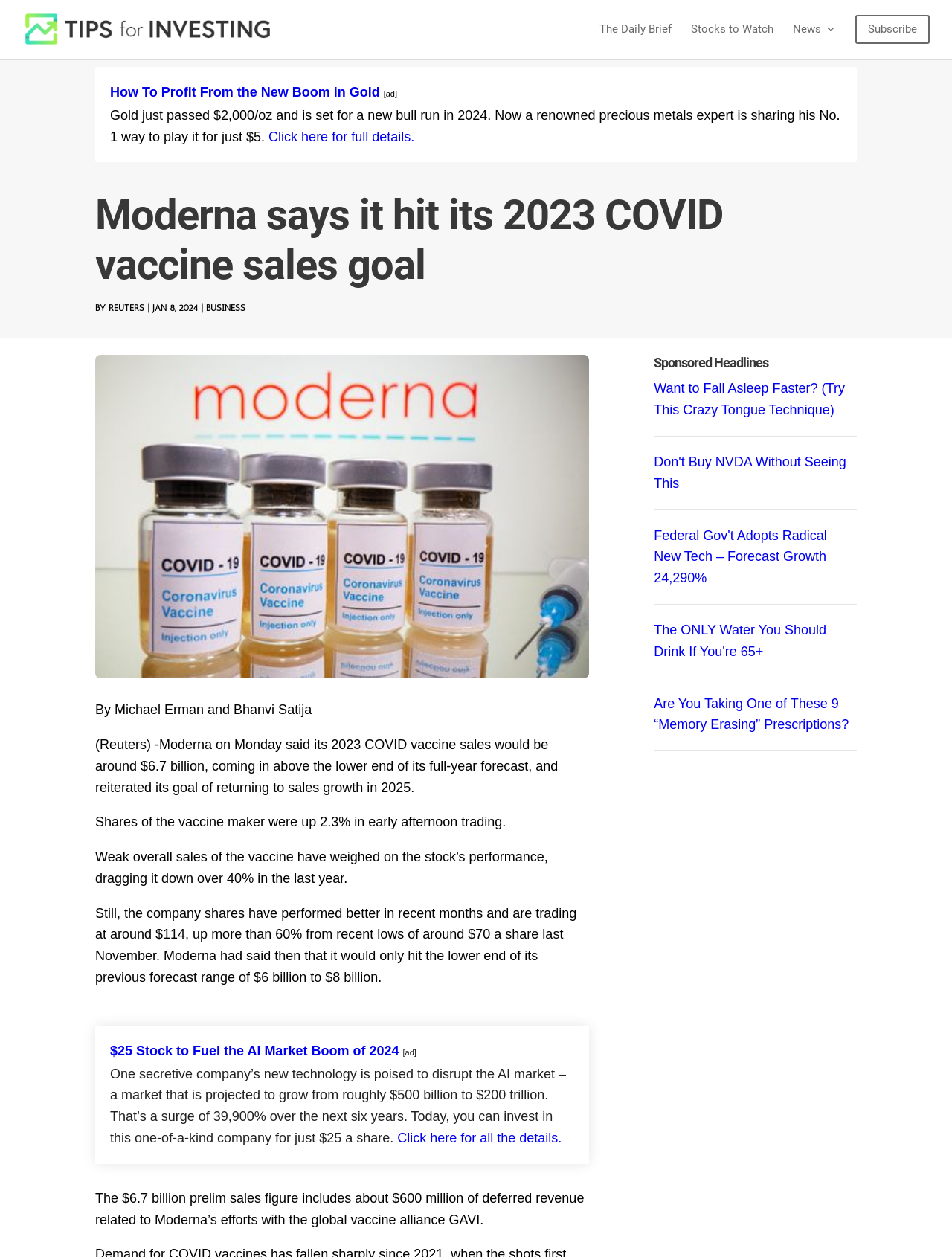Refer to the element description Stocks to Watch and identify the corresponding bounding box in the screenshot. Format the coordinates as (top-left x, top-left y, bottom-right x, bottom-right y) with values in the range of 0 to 1.

[0.726, 0.019, 0.812, 0.039]